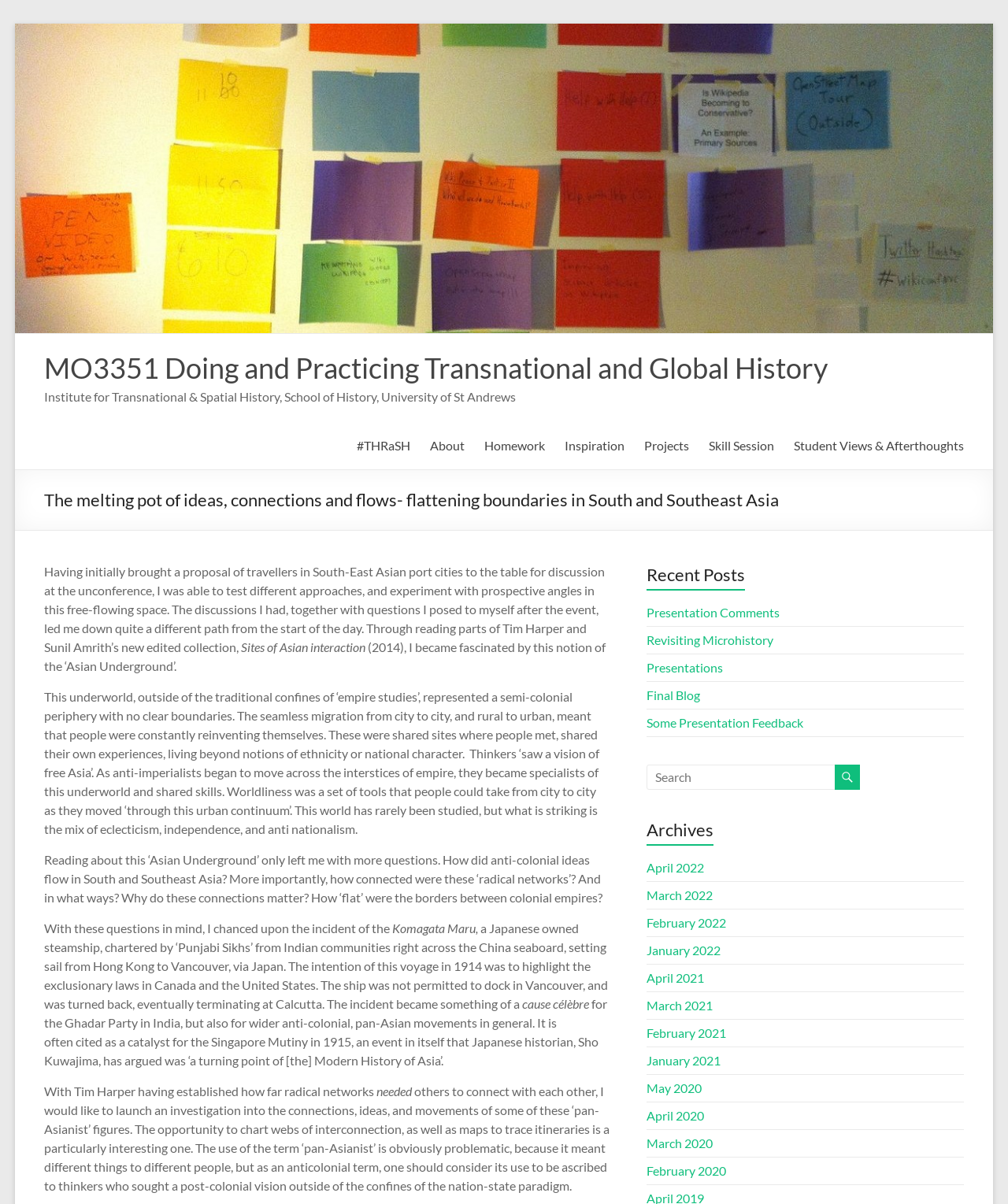Determine the main headline of the webpage and provide its text.

The melting pot of ideas, connections and flows- flattening boundaries in South and Southeast Asia